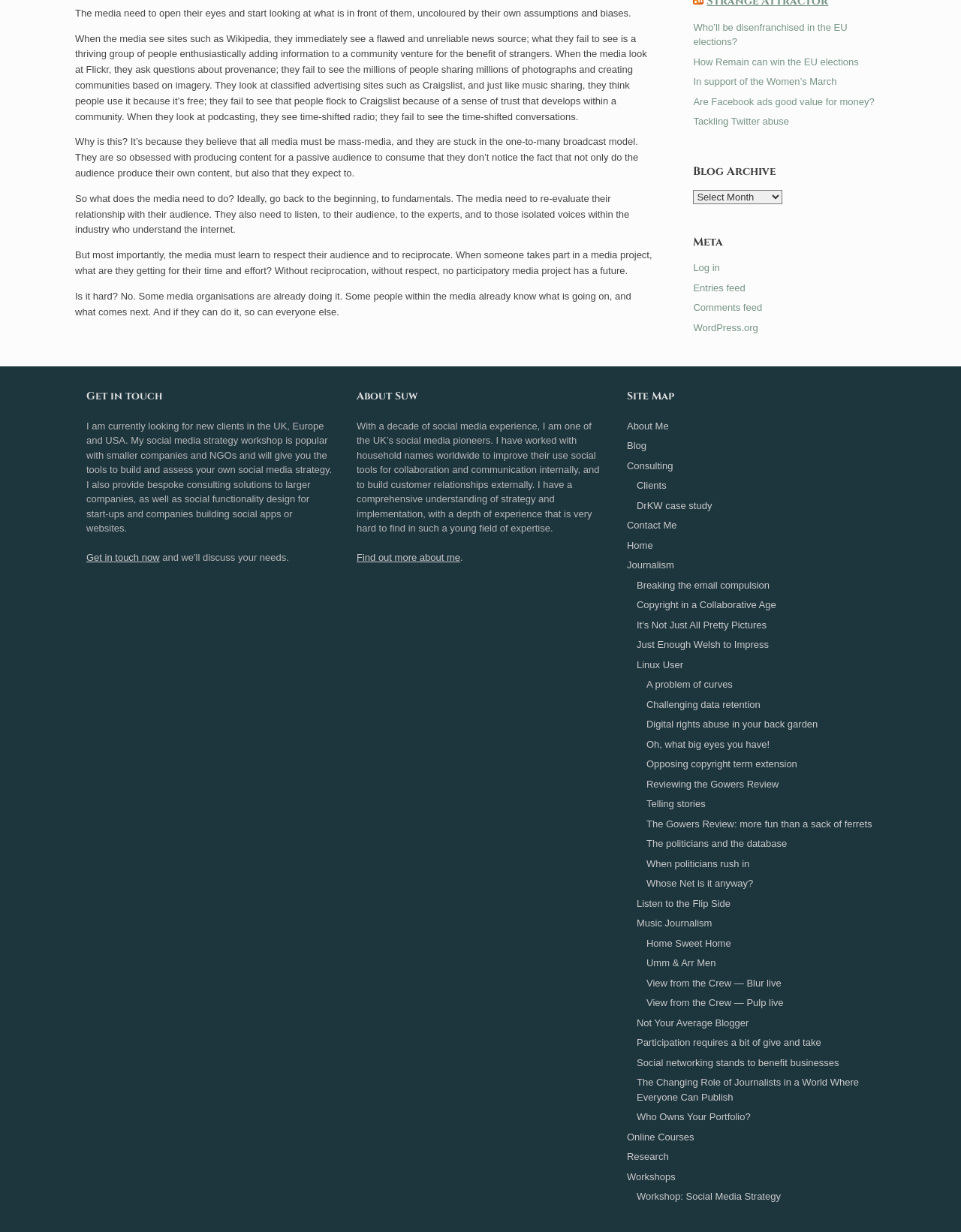Can you give a comprehensive explanation to the question given the content of the image?
How many links are there in the 'Blog Archive' section?

By counting the number of links in the 'Blog Archive' section, I found that there are 20 links listed.